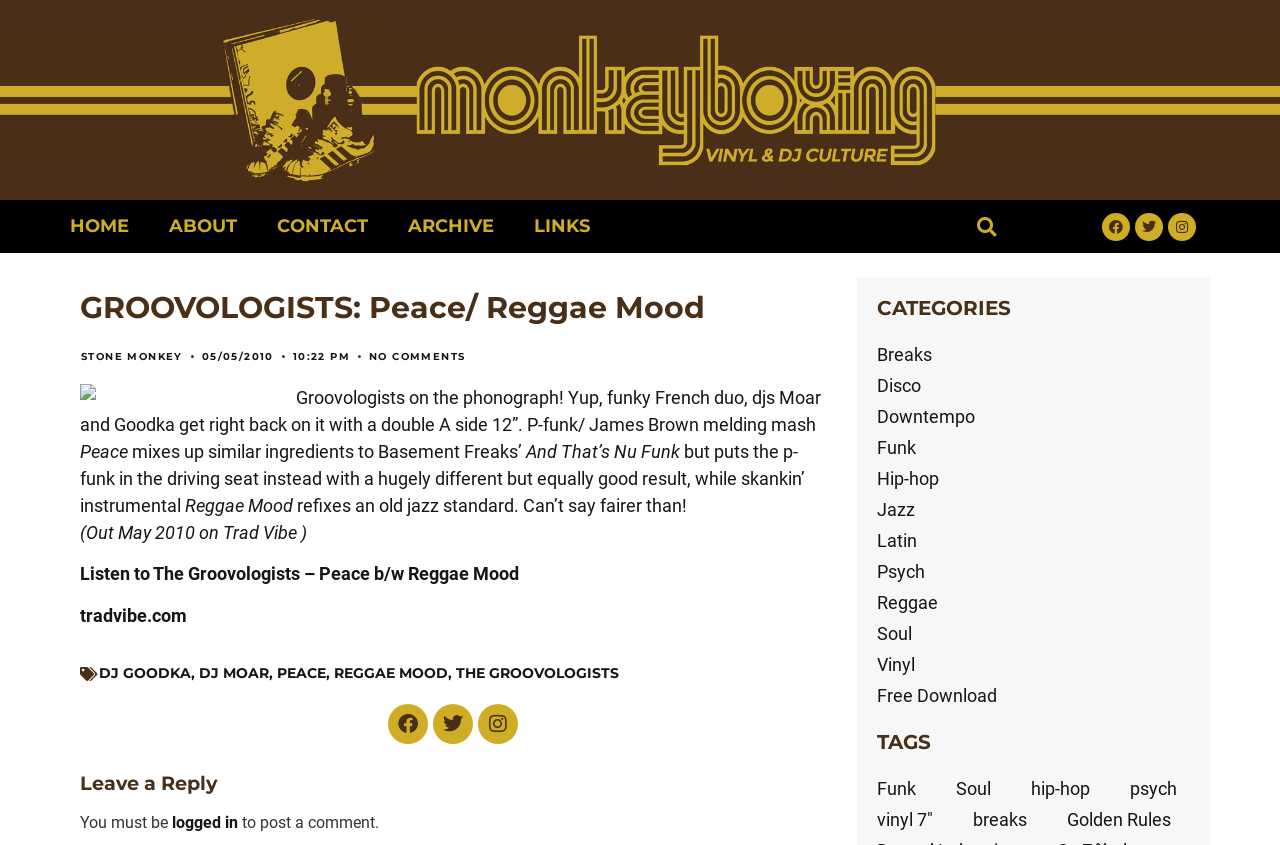Please provide a detailed answer to the question below based on the screenshot: 
What is the title of the song?

I found the answer by reading the text description on the webpage, which mentions 'Groovologists on the phonograph! Yup, funky French duo, djs Moar and Goodka get right back on it with a double A side 12”. P-funk/ James Brown melding mash Peace mixes'.